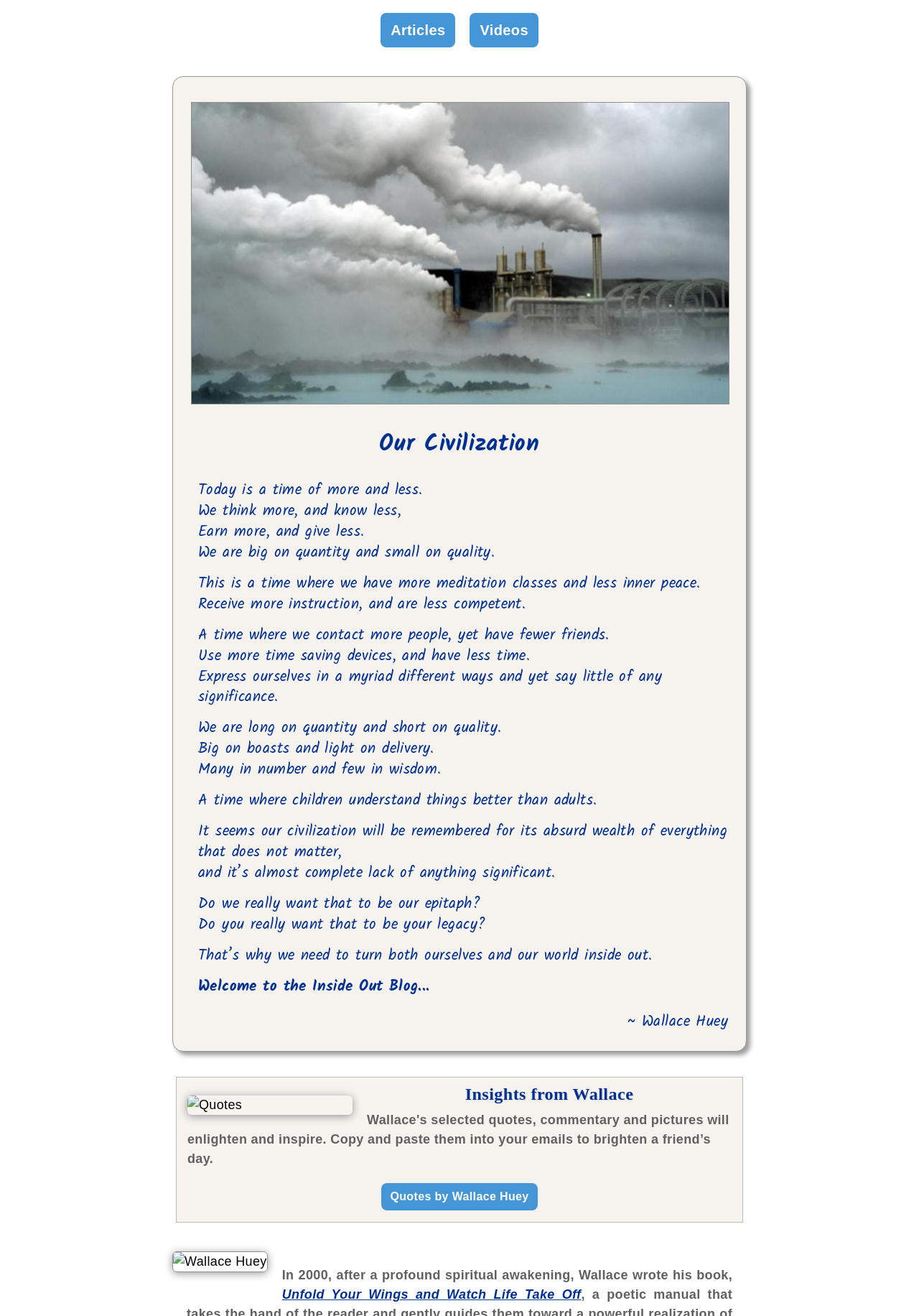What is the tone of the webpage?
Using the details shown in the screenshot, provide a comprehensive answer to the question.

The tone of the webpage can be inferred from the text elements that contain philosophical and introspective quotes and passages. The language used is contemplative and thought-provoking, suggesting a reflective tone.